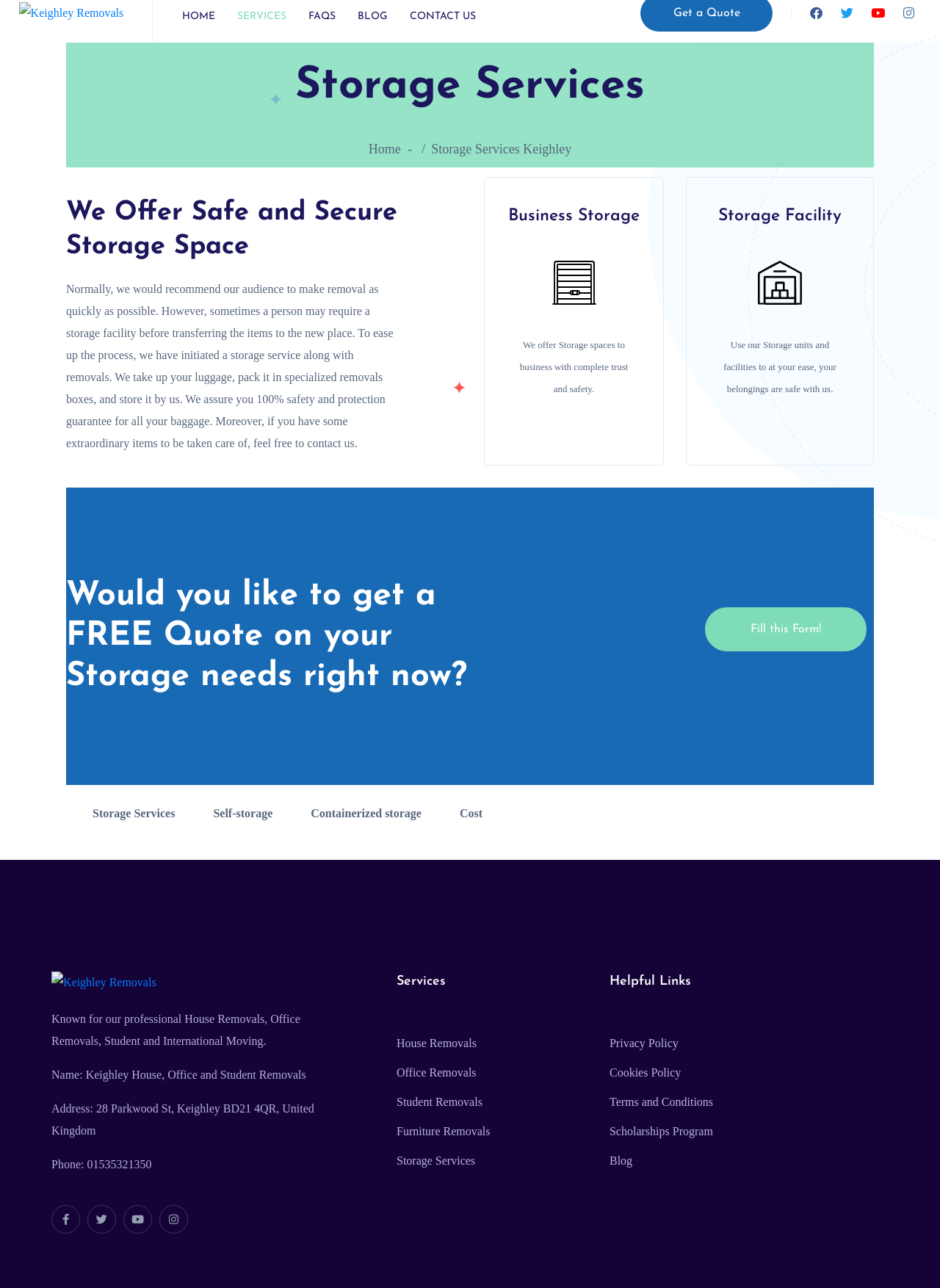Detail the webpage's structure and highlights in your description.

This webpage is about Storage Services Keighley, a removal and storage company. At the top, there is a navigation menu with links to "HOME", "SERVICES", "FAQS", "BLOG", and "CONTACT US". Below the navigation menu, there is a main section with a heading "Storage Services" and a subheading "We Offer Safe and Secure Storage Space". 

The main section is divided into three columns. The left column has a heading "Business Storage" and describes the company's storage services for businesses. The middle column has a heading "Storage Facility" and explains the company's storage facilities. The right column has a heading "Would you like to get a FREE Quote on your Storage needs right now?" and a link to "Fill this Form!".

Below the main section, there is a tab list with four tabs: "Storage Services", "Self-storage", "Containerized storage", and "Cost". Each tab has a link to its corresponding content.

At the bottom of the page, there is a section with the company's contact information, including address, phone number, and social media links. There are also links to the company's services, such as "House Removals", "Office Removals", and "Student Removals". Additionally, there are links to "Helpful Links" like "Privacy Policy", "Cookies Policy", and "Terms and Conditions".